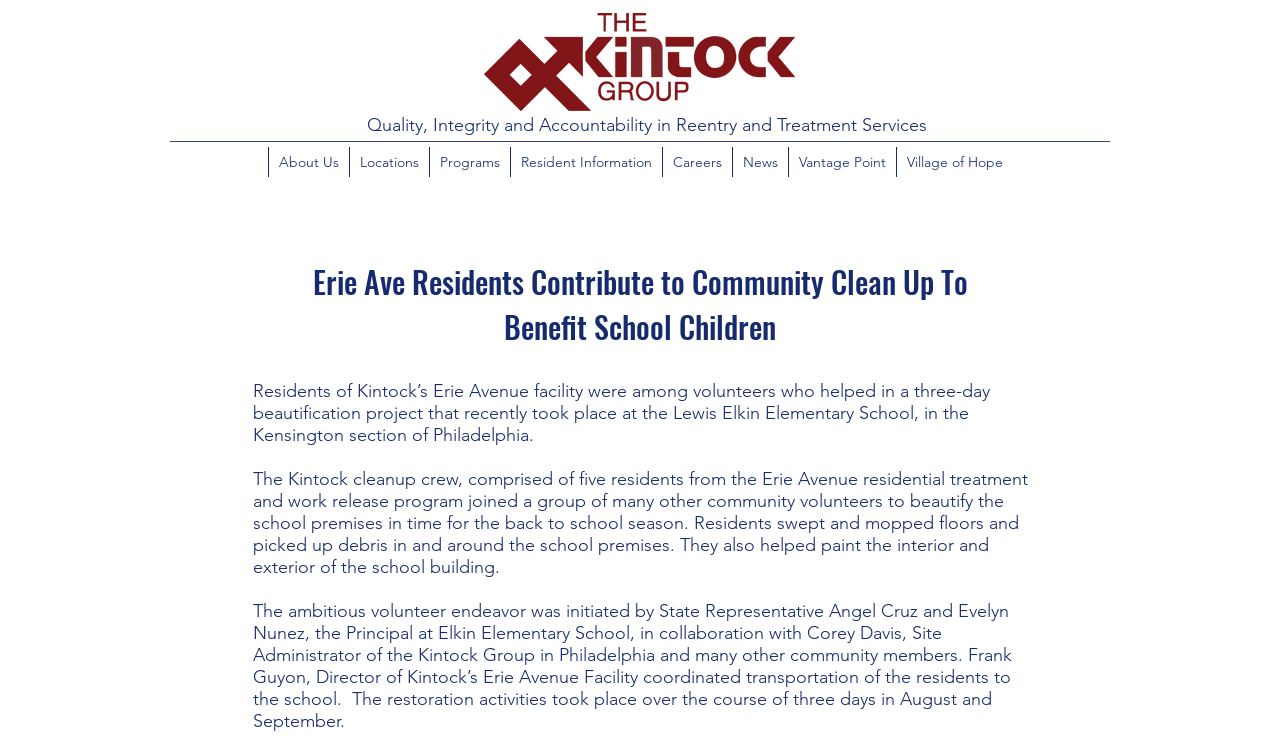Look at the image and write a detailed answer to the question: 
What was one of the tasks performed by the residents during the cleanup?

I found the answer by reading the text in the StaticText element with bounding box coordinates [0.198, 0.627, 0.803, 0.774], which mentions the tasks performed by the residents during the cleanup.